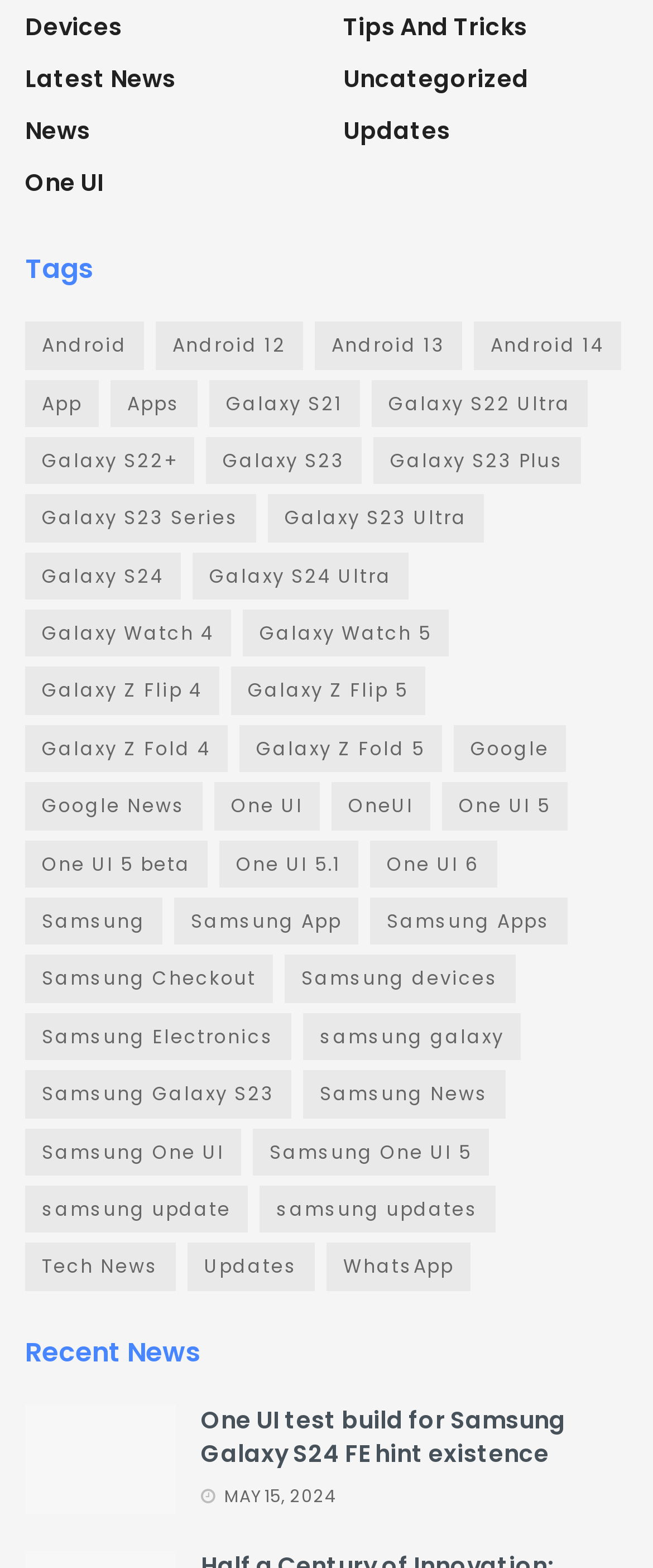Based on the image, please respond to the question with as much detail as possible:
How many items are related to Galaxy S23?

I searched for links related to 'Galaxy S23' and found four links: 'Galaxy S23 (469 items)', 'Galaxy S23 Plus (92 items)', 'Galaxy S23 Series (265 items)', and 'Galaxy S23 Ultra (337 items)'.